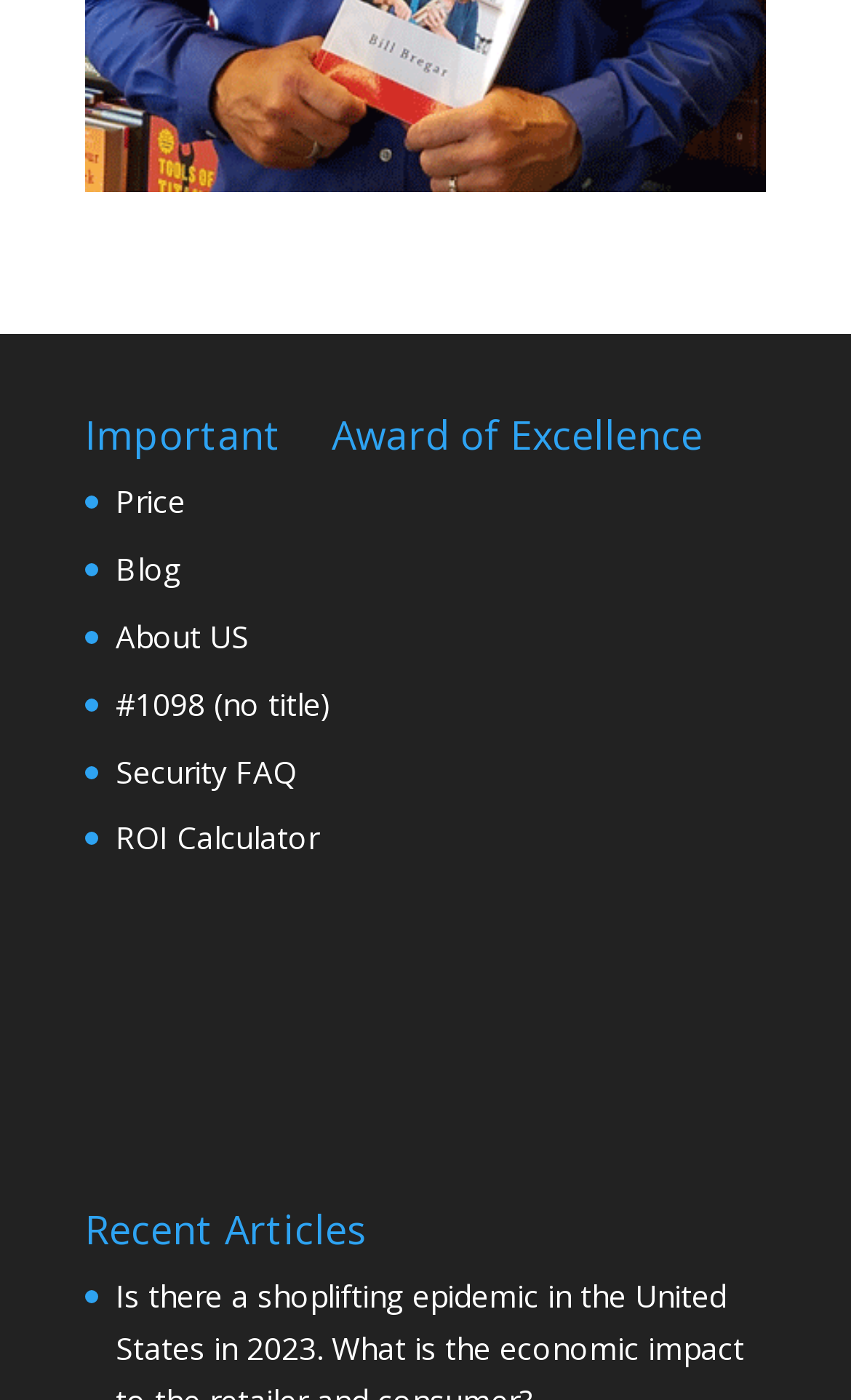What is the last heading on the webpage?
Please provide a single word or phrase based on the screenshot.

Recent Articles